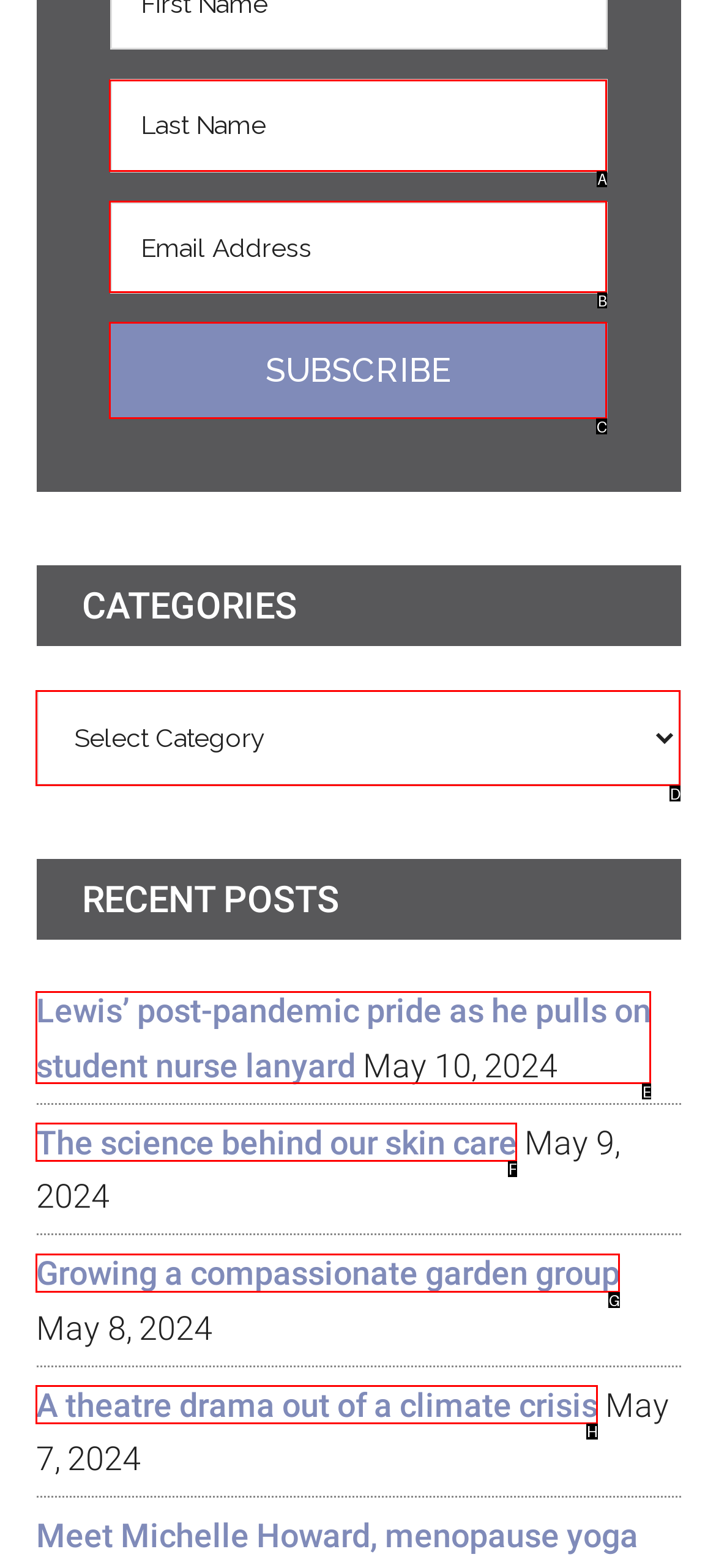Tell me which one HTML element best matches the description: Growing a compassionate garden group Answer with the option's letter from the given choices directly.

G